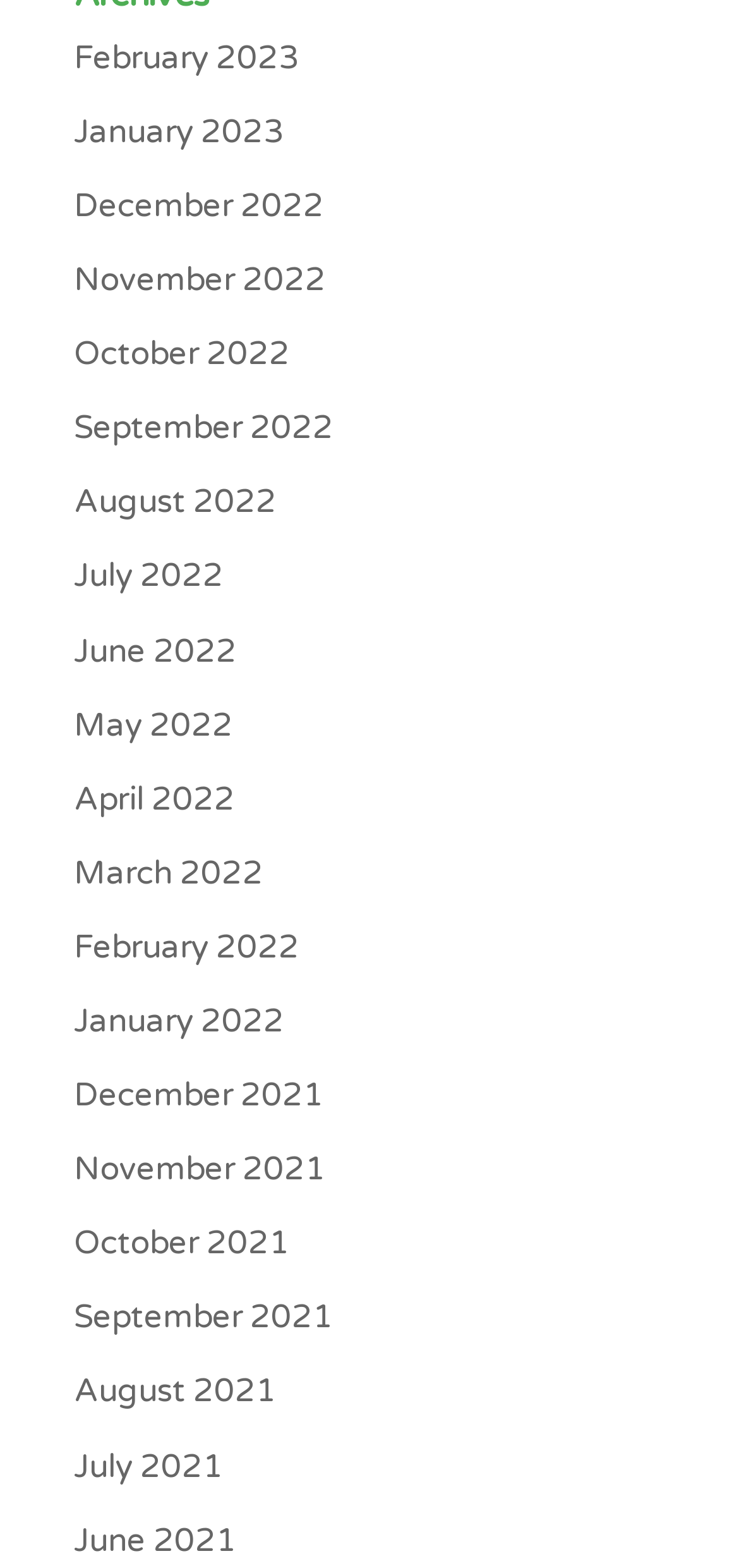Please find the bounding box coordinates of the section that needs to be clicked to achieve this instruction: "browse December 2021".

[0.1, 0.686, 0.438, 0.711]